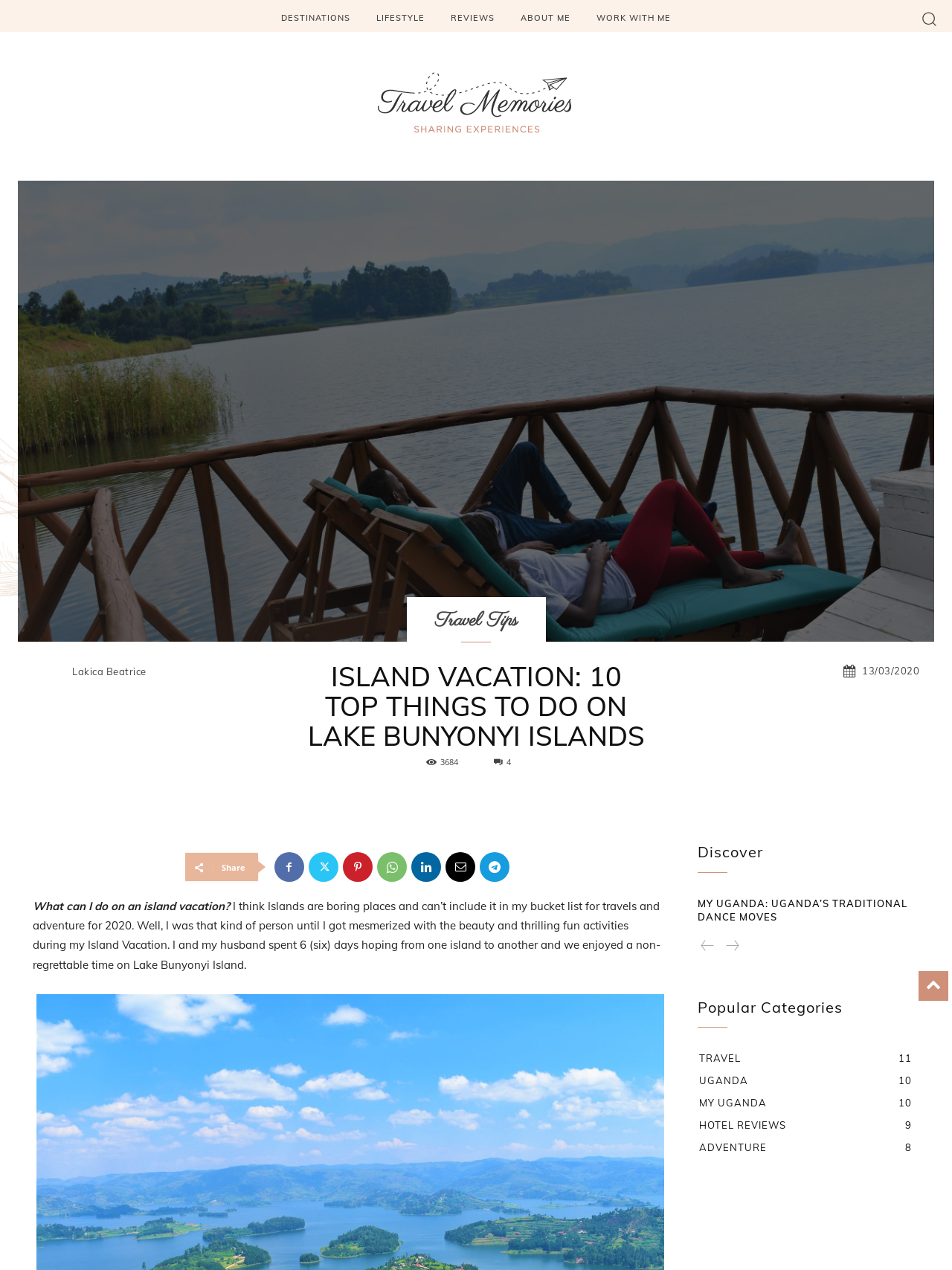Find the bounding box coordinates of the clickable element required to execute the following instruction: "Call the company". Provide the coordinates as four float numbers between 0 and 1, i.e., [left, top, right, bottom].

None